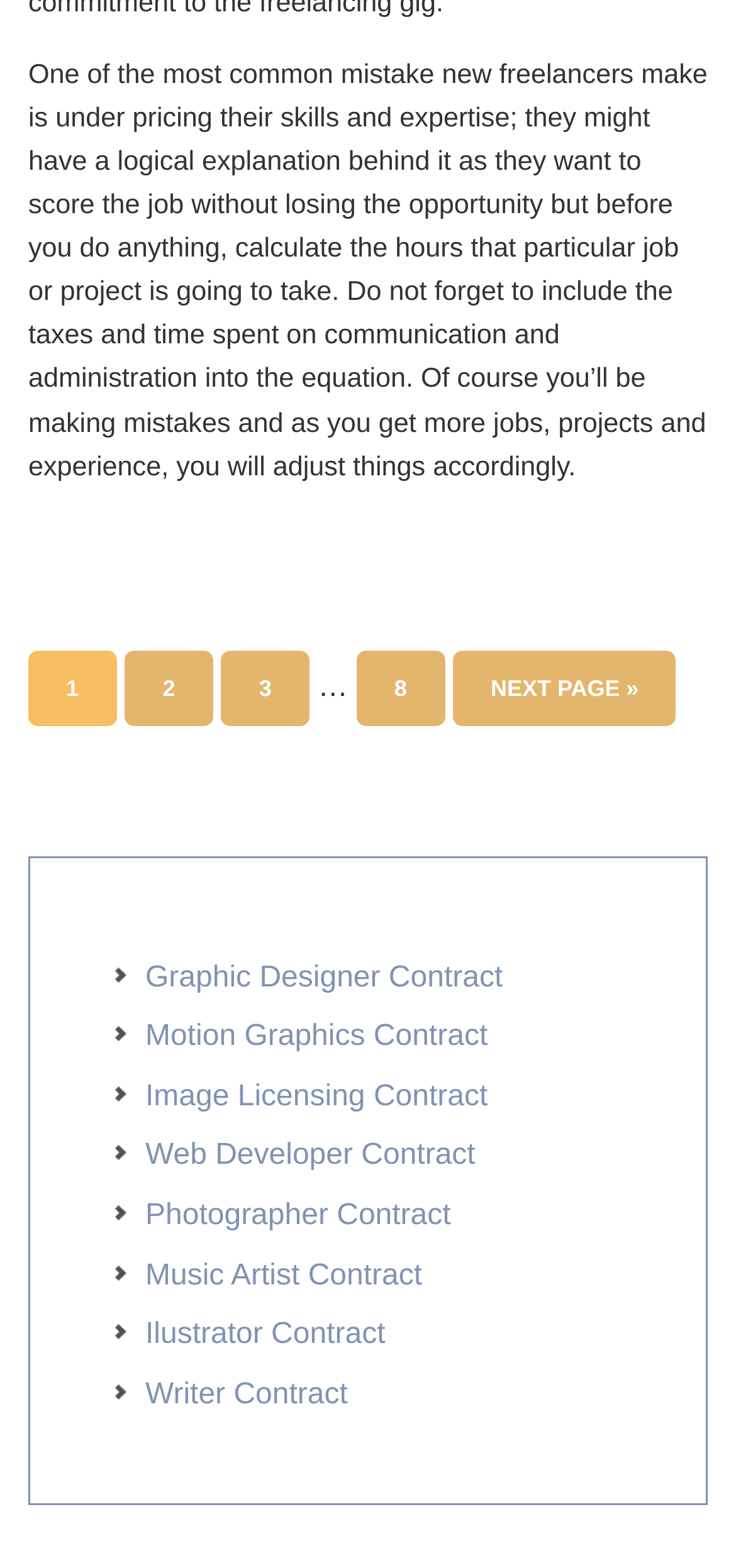Identify the bounding box coordinates for the UI element described as follows: "Donate". Ensure the coordinates are four float numbers between 0 and 1, formatted as [left, top, right, bottom].

None